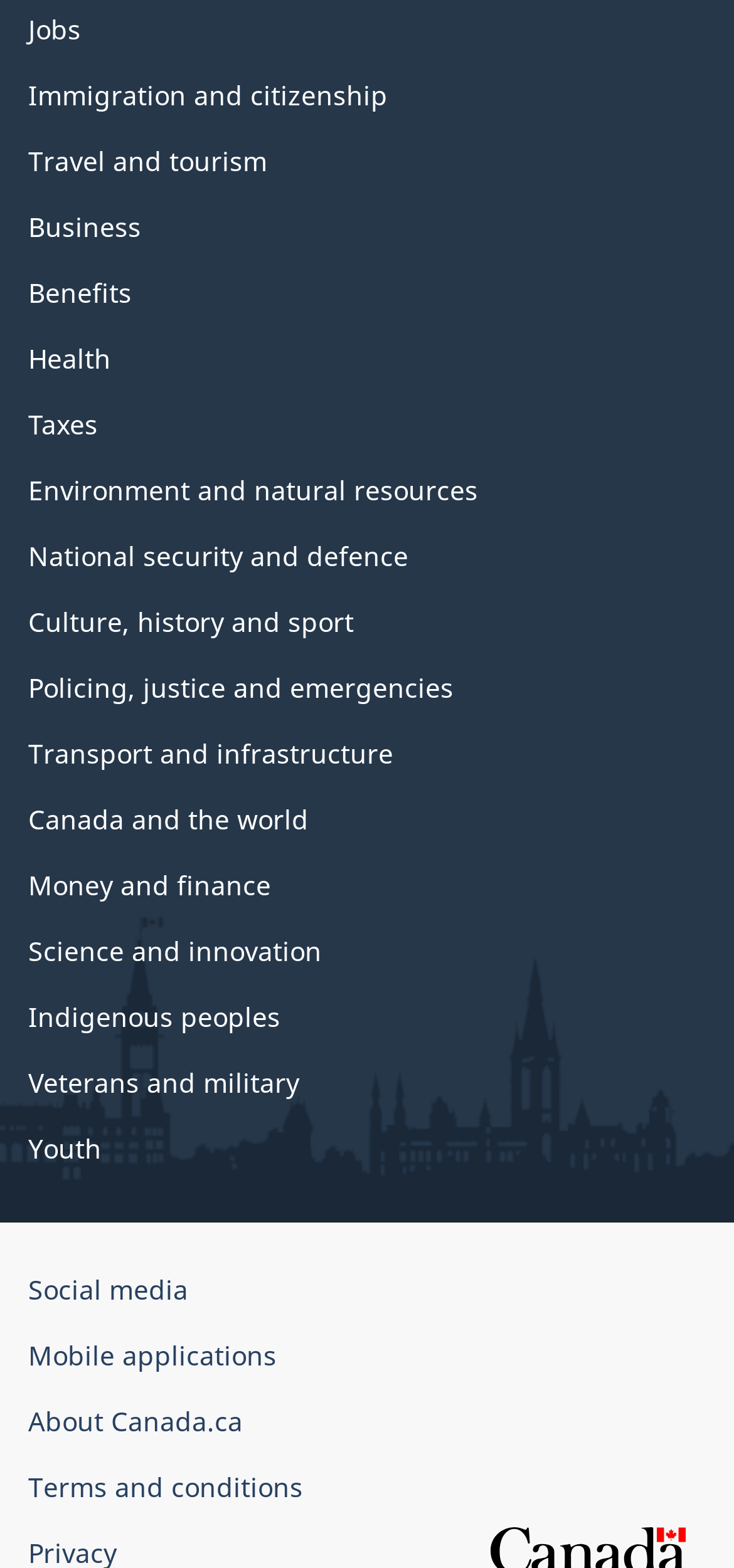How many links are related to government services?
From the image, respond using a single word or phrase.

All